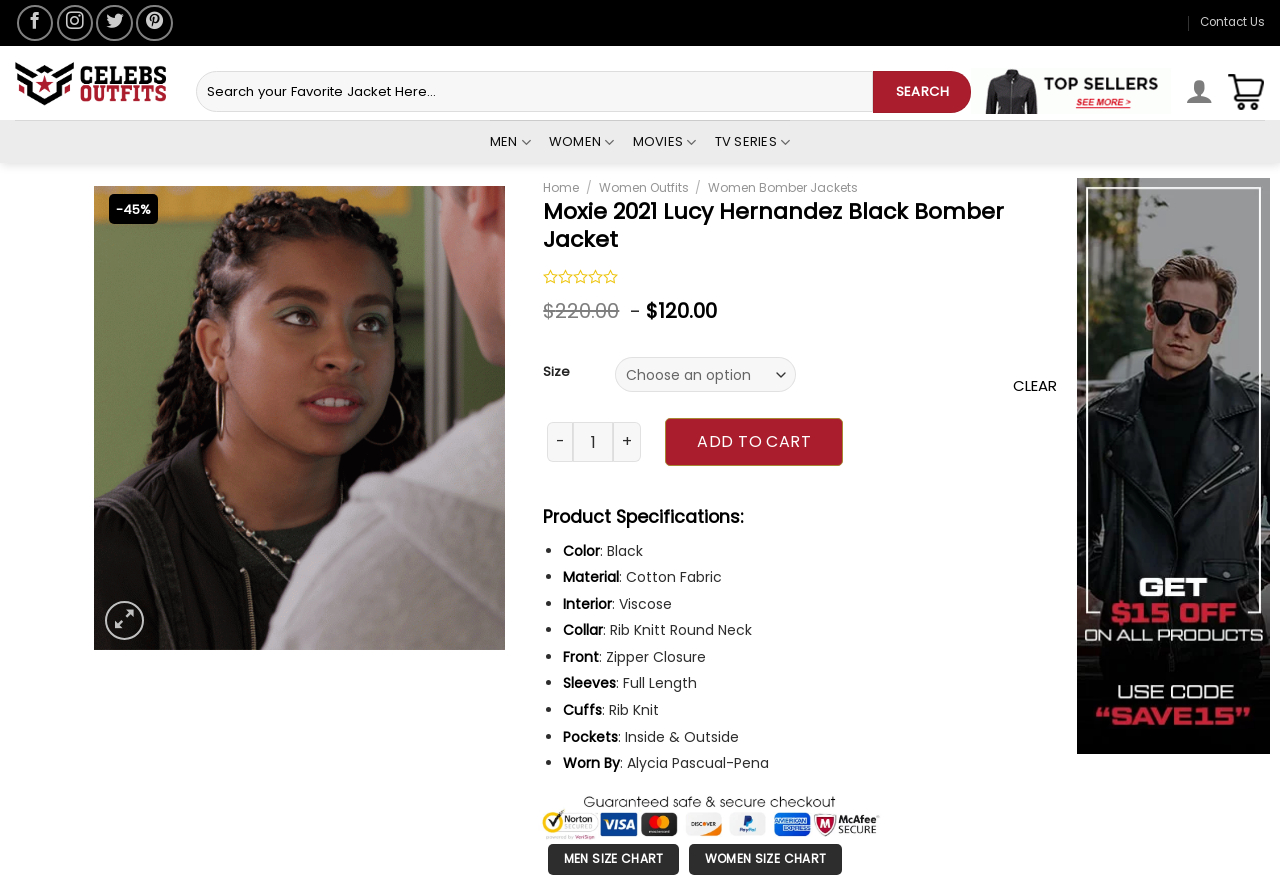Determine the bounding box coordinates for the UI element described. Format the coordinates as (top-left x, top-left y, bottom-right x, bottom-right y) and ensure all values are between 0 and 1. Element description: Tv Series

[0.558, 0.137, 0.618, 0.184]